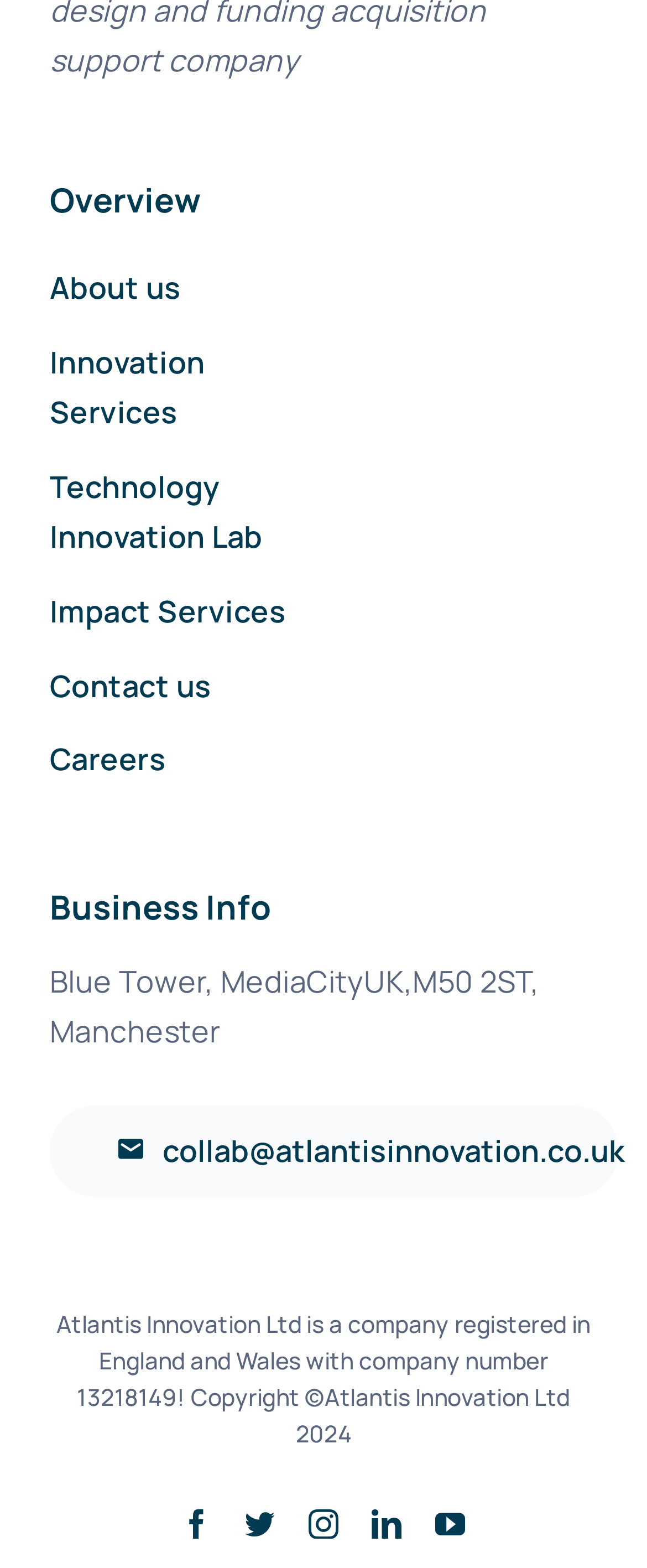Give a one-word or phrase response to the following question: What is the email address for collaboration?

collab@atlantisinnovation.co.uk